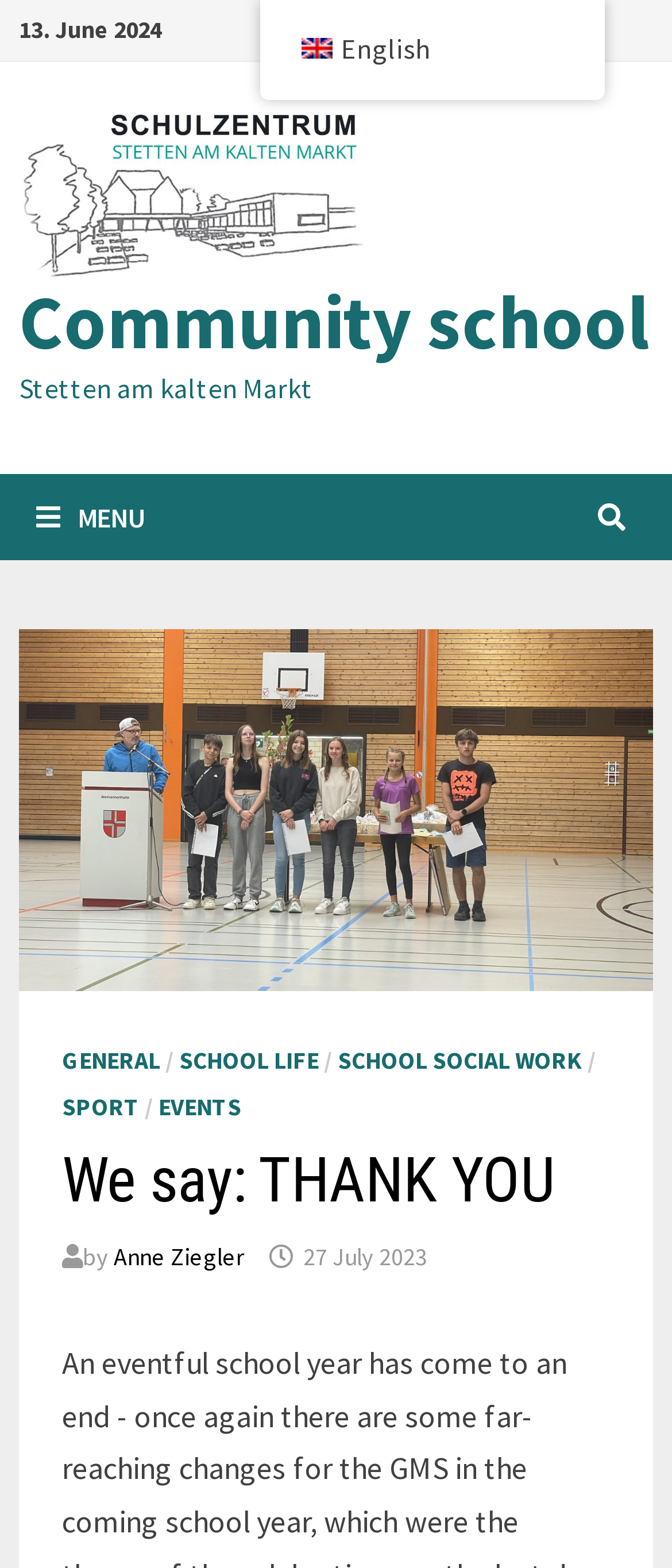What is the date mentioned at the top of the page? From the image, respond with a single word or brief phrase.

13. June 2024